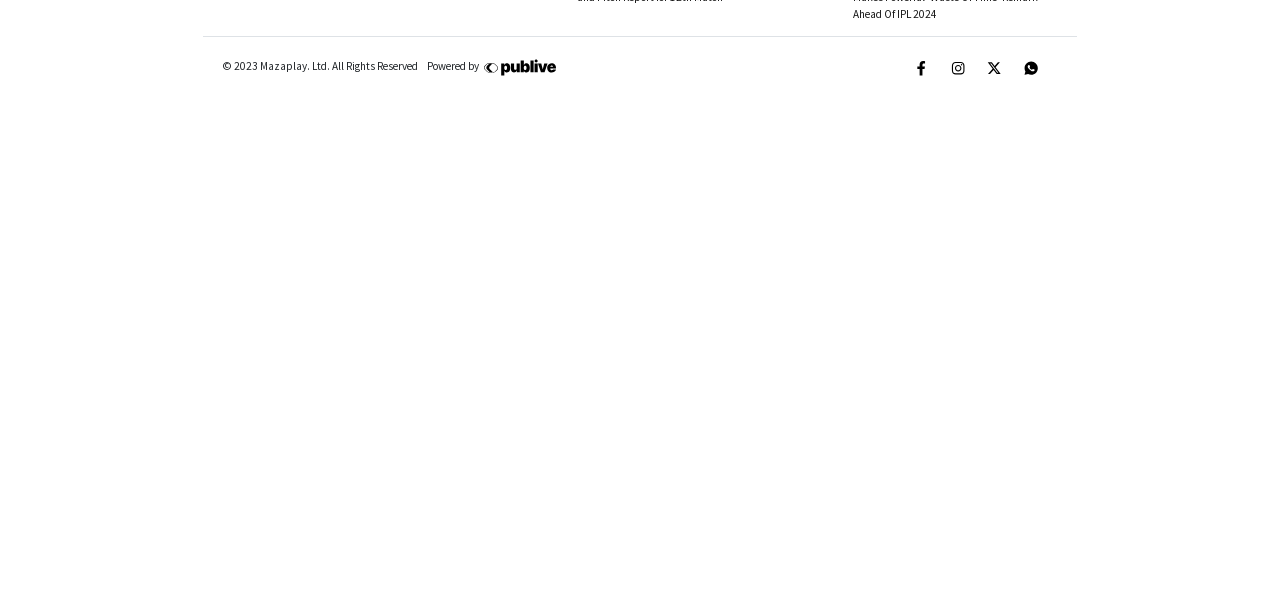Look at the image and give a detailed response to the following question: What is the copyright information at the bottom of the webpage?

The webpage has a static text at the bottom, which reads '© 2023 Mazaplay. Ltd. All Rights Reserved', indicating the copyright information of the webpage.